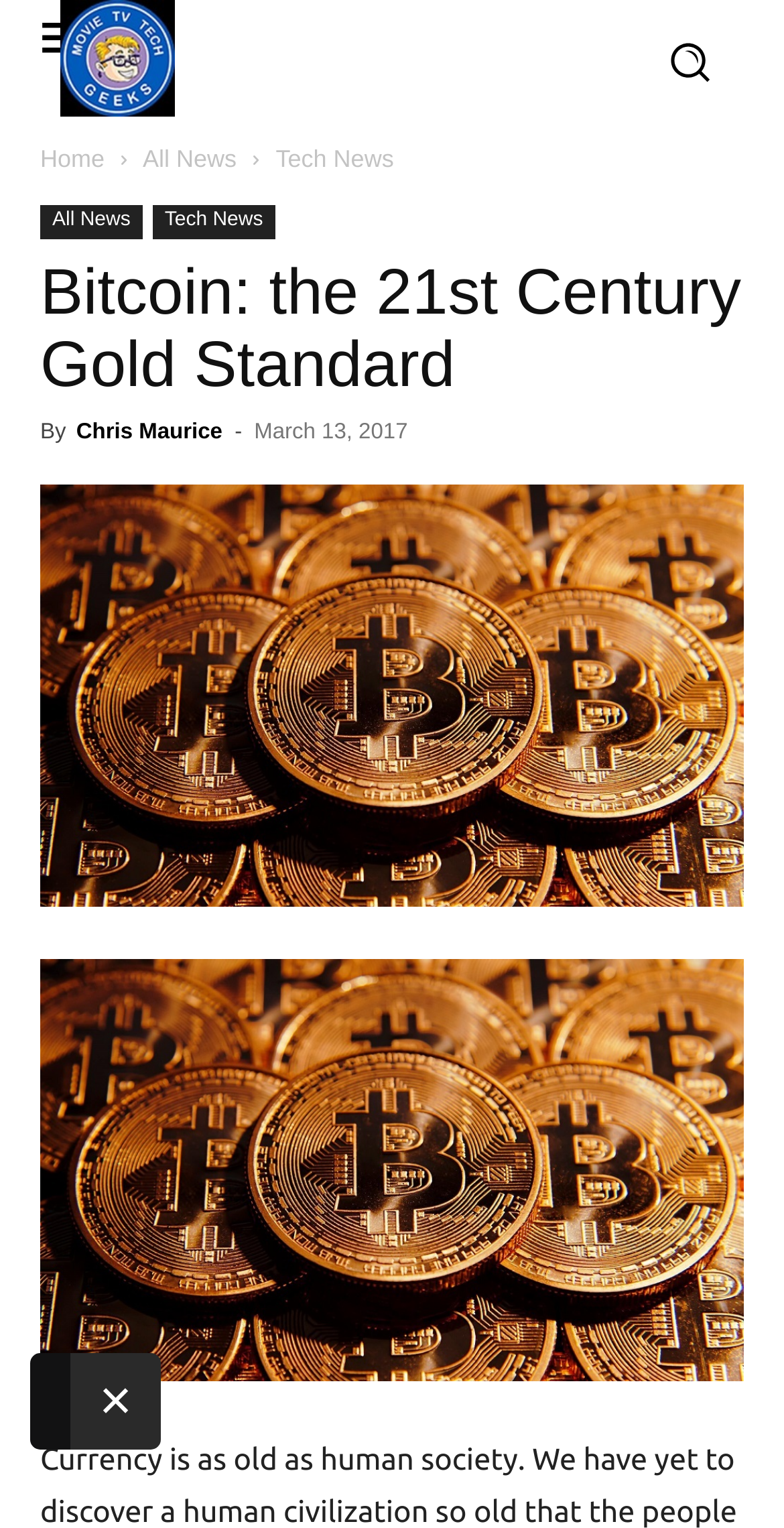Please pinpoint the bounding box coordinates for the region I should click to adhere to this instruction: "Click the 'Close ×' button".

[0.09, 0.886, 0.205, 0.949]